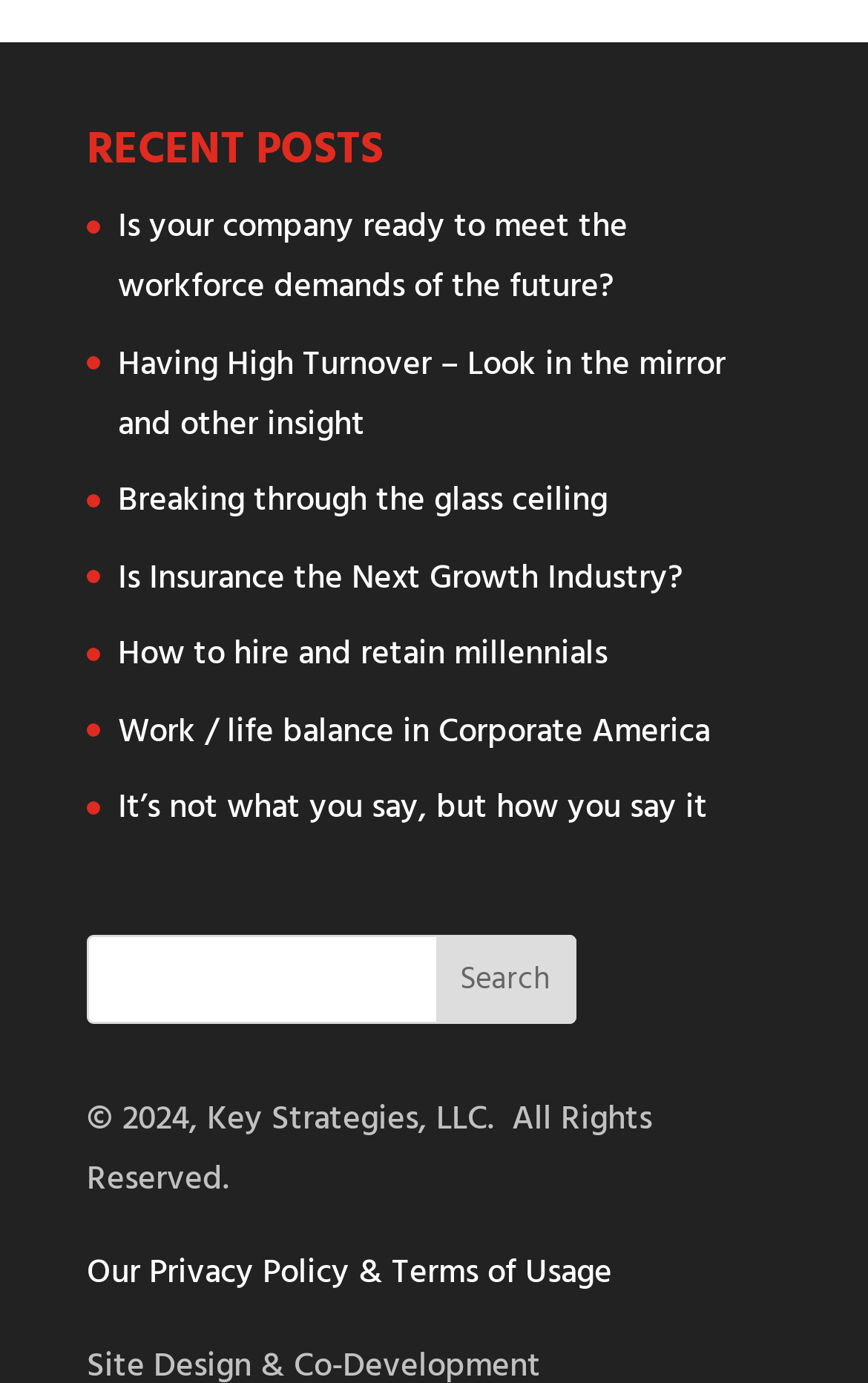Use the details in the image to answer the question thoroughly: 
What is the position of the search bar relative to the 'RECENT POSTS' heading?

By comparing the y1 and y2 coordinates of the 'RECENT POSTS' heading and the search bar, we can determine that the search bar is located below the 'RECENT POSTS' heading.